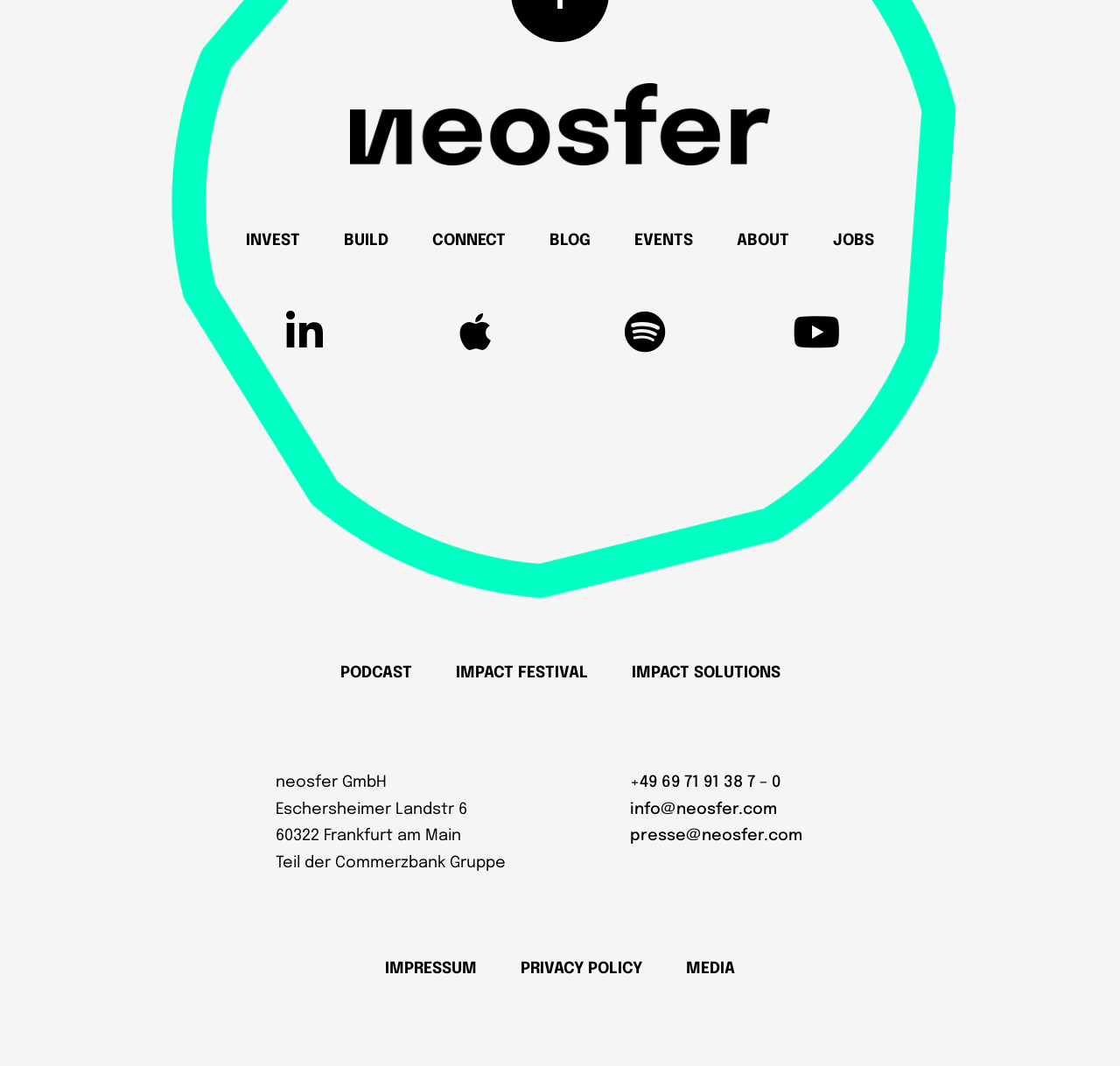Determine the bounding box coordinates for the area that needs to be clicked to fulfill this task: "Check the 'IMPRESSUM'". The coordinates must be given as four float numbers between 0 and 1, i.e., [left, top, right, bottom].

[0.324, 0.922, 0.445, 0.947]